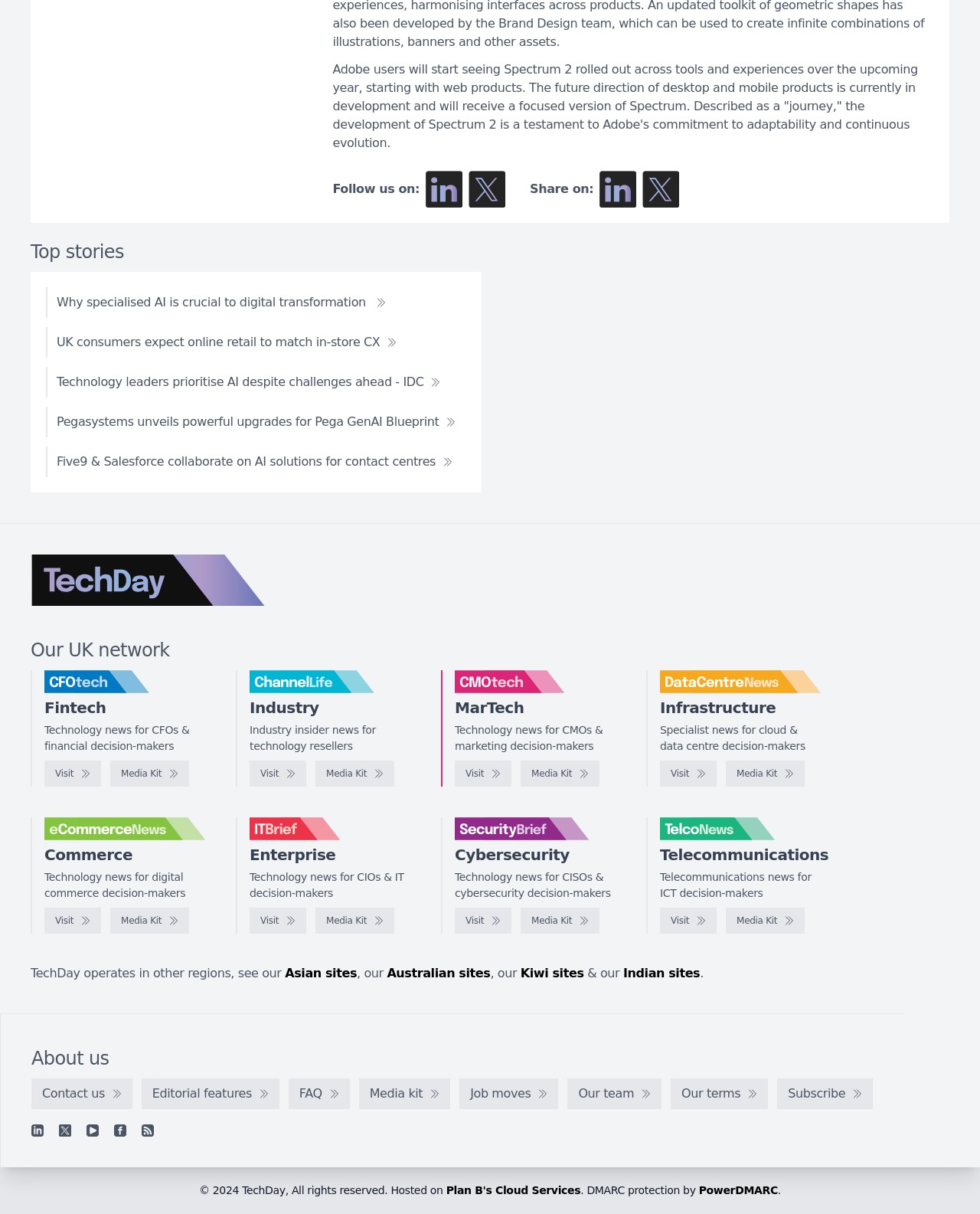How many logos are displayed on the webpage?
Based on the screenshot, provide a one-word or short-phrase response.

8